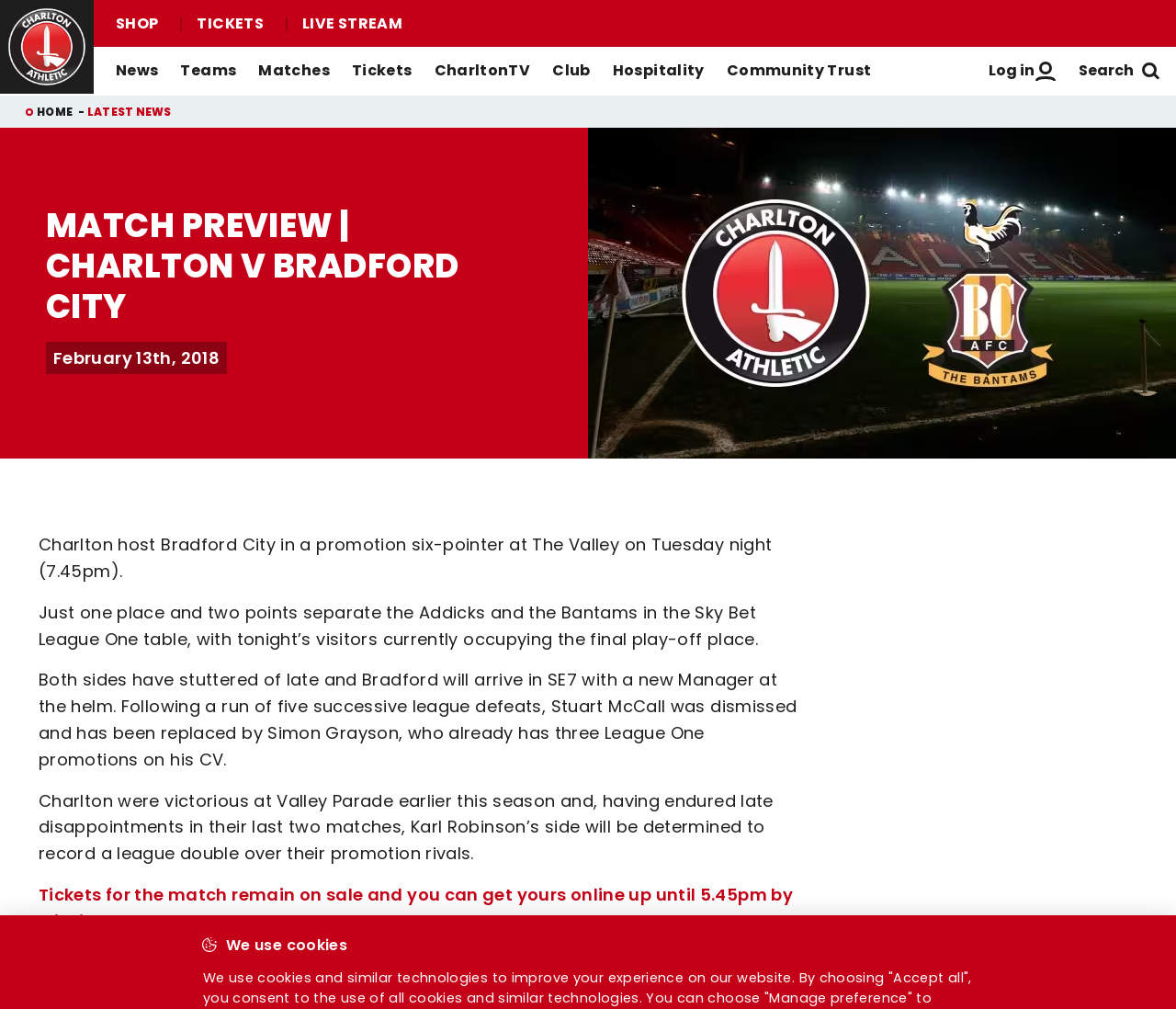Determine the coordinates of the bounding box for the clickable area needed to execute this instruction: "Purchase a CharltonTV pass".

[0.085, 0.41, 0.301, 0.435]